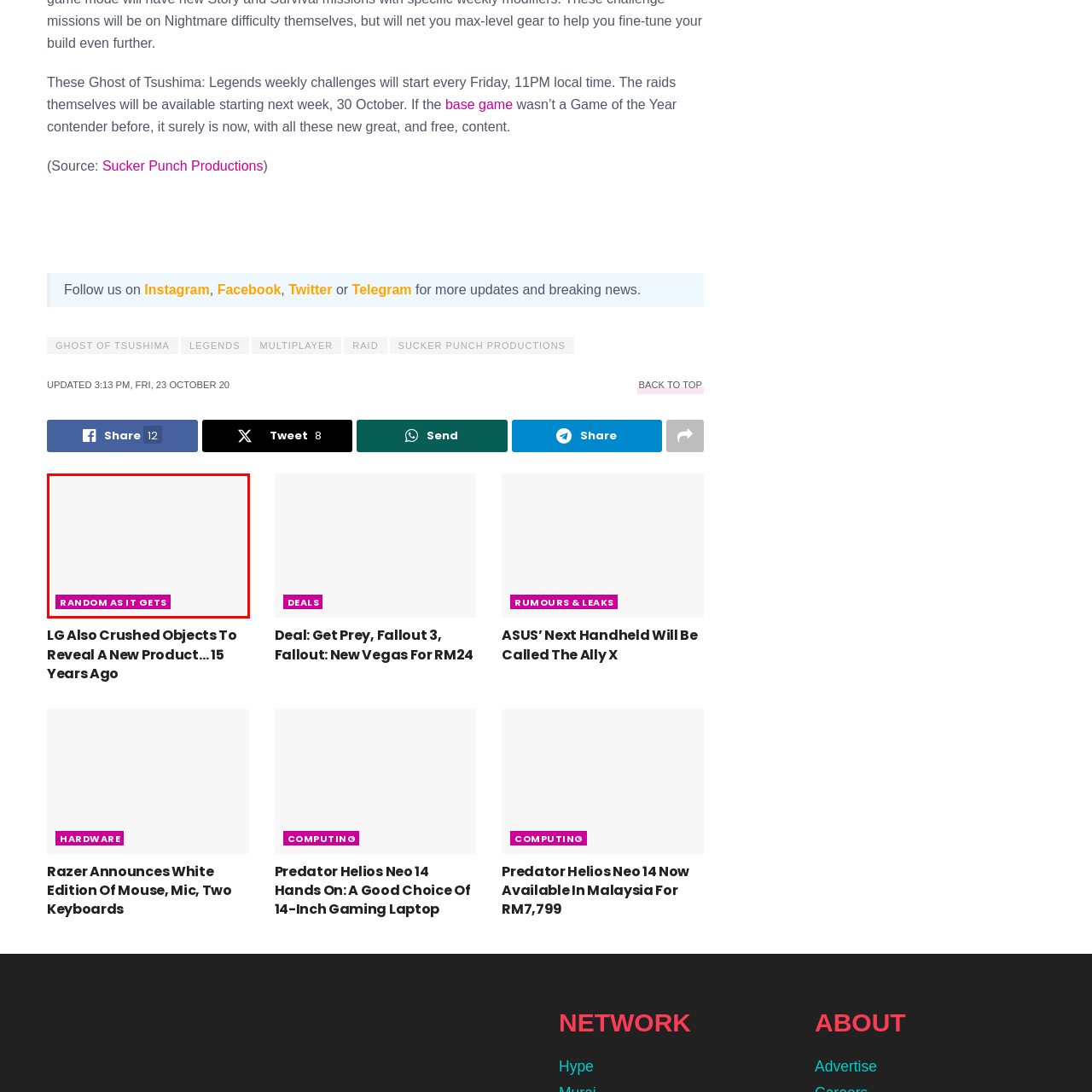Use the image within the highlighted red box to answer the following question with a single word or phrase:
What is the purpose of this design element?

To grab attention